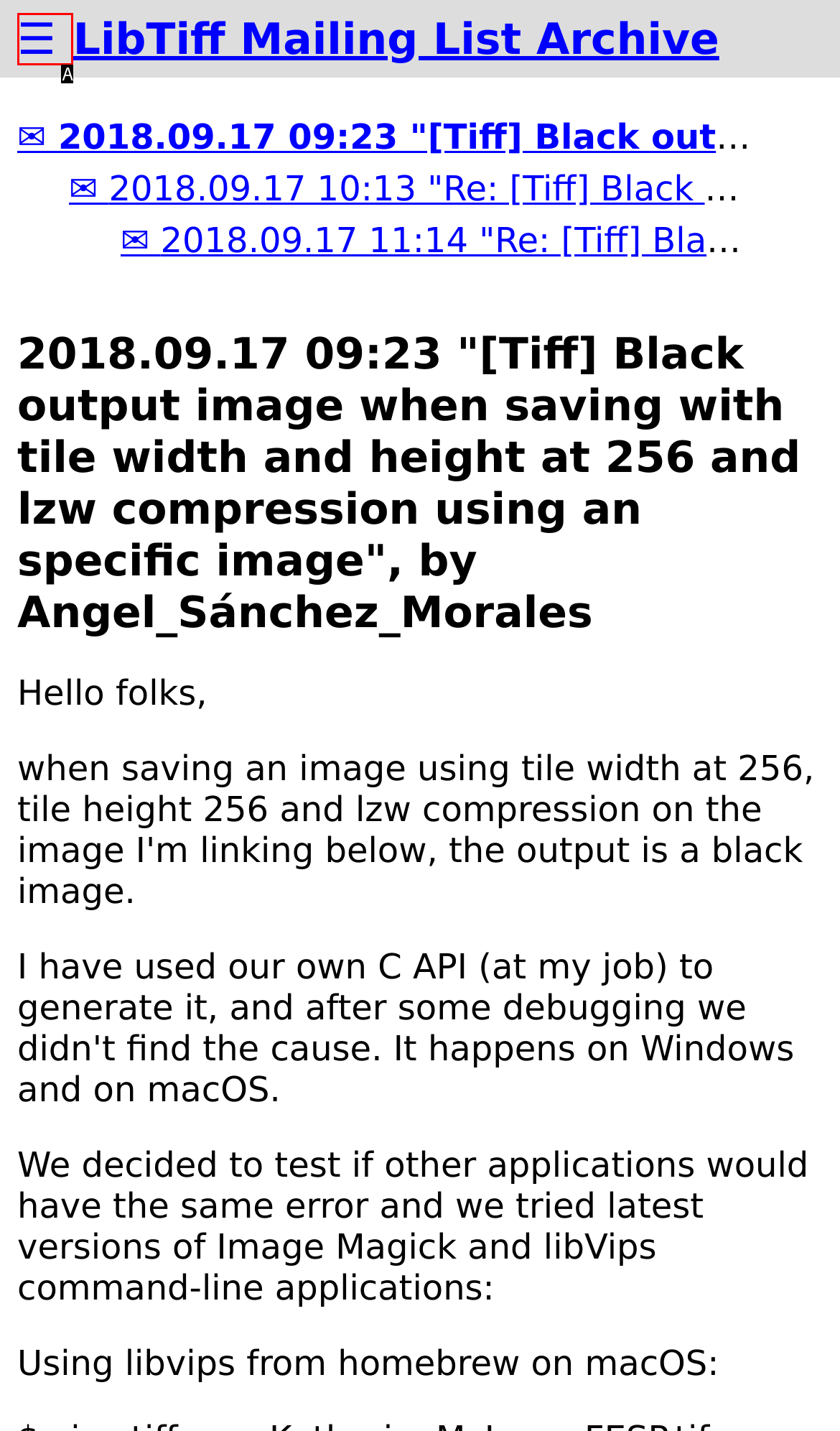Given the description: ☰, determine the corresponding lettered UI element.
Answer with the letter of the selected option.

A